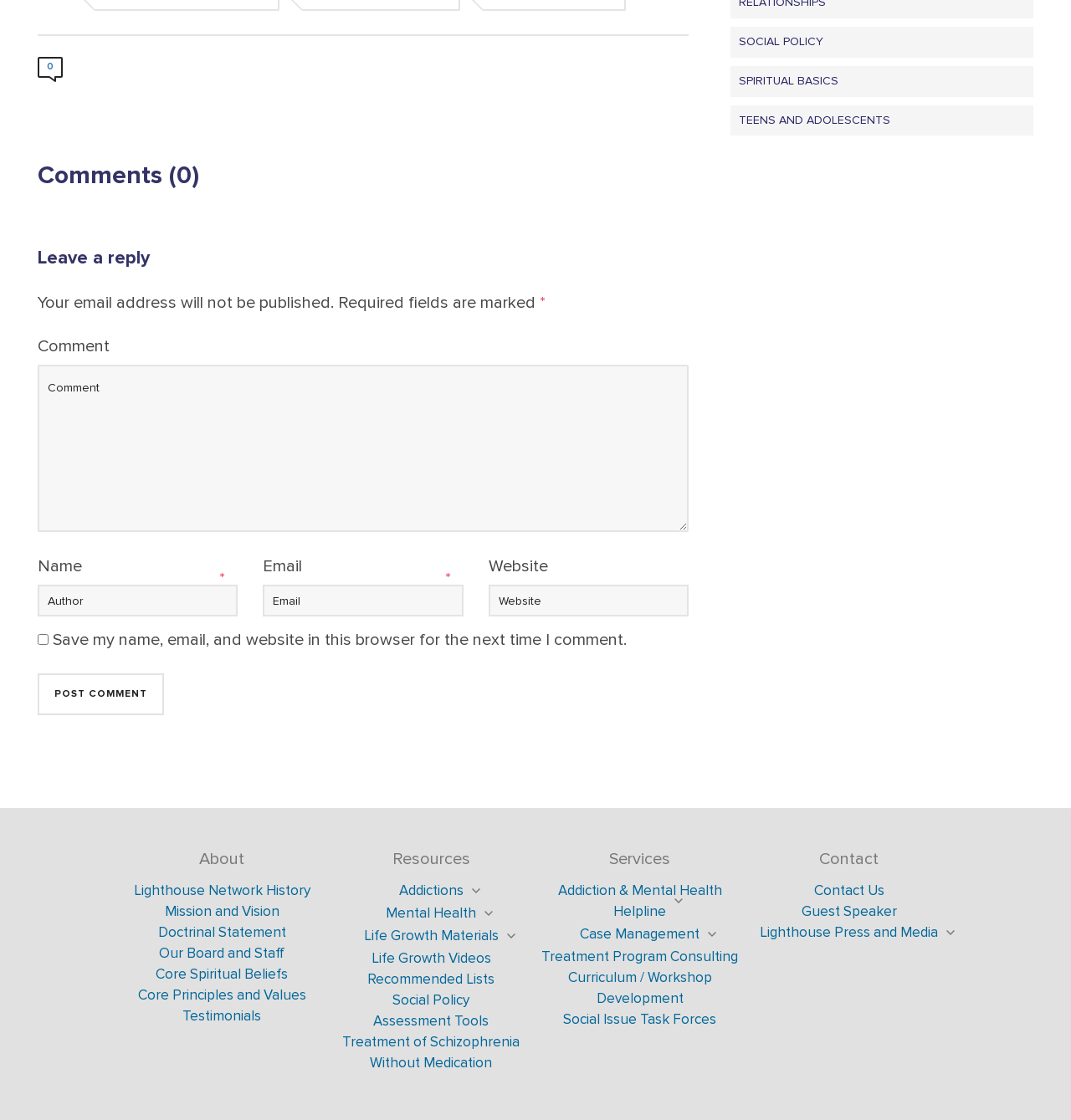What is the name of the devotional mentioned on the webpage?
Give a thorough and detailed response to the question.

The 'Stepping Stones Daily Devotional' is mentioned as a resource under the 'Life Growth Materials' section, which suggests that it is a daily devotional with the name 'Stepping Stones'.